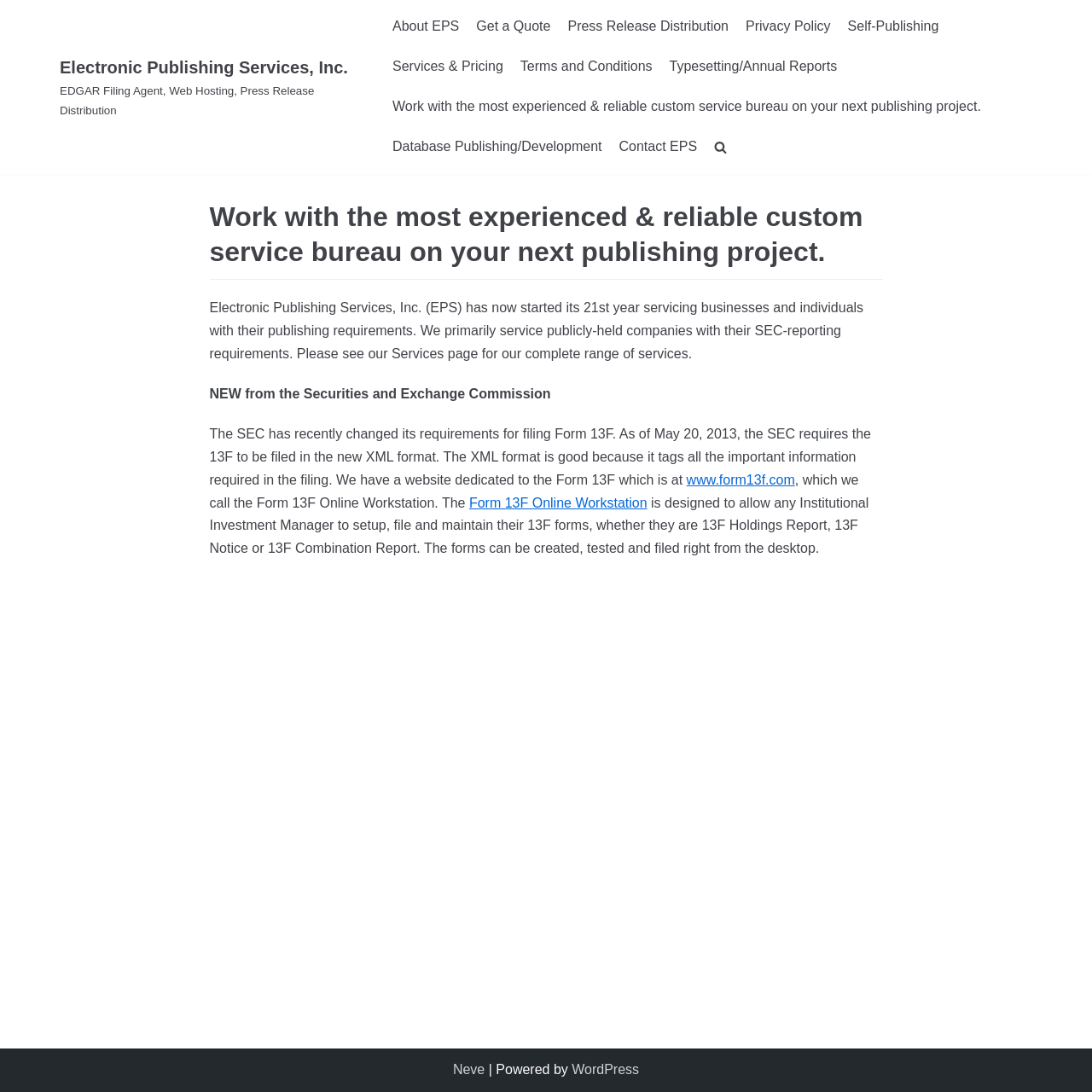What is the platform used to power the website?
Provide a short answer using one word or a brief phrase based on the image.

WordPress